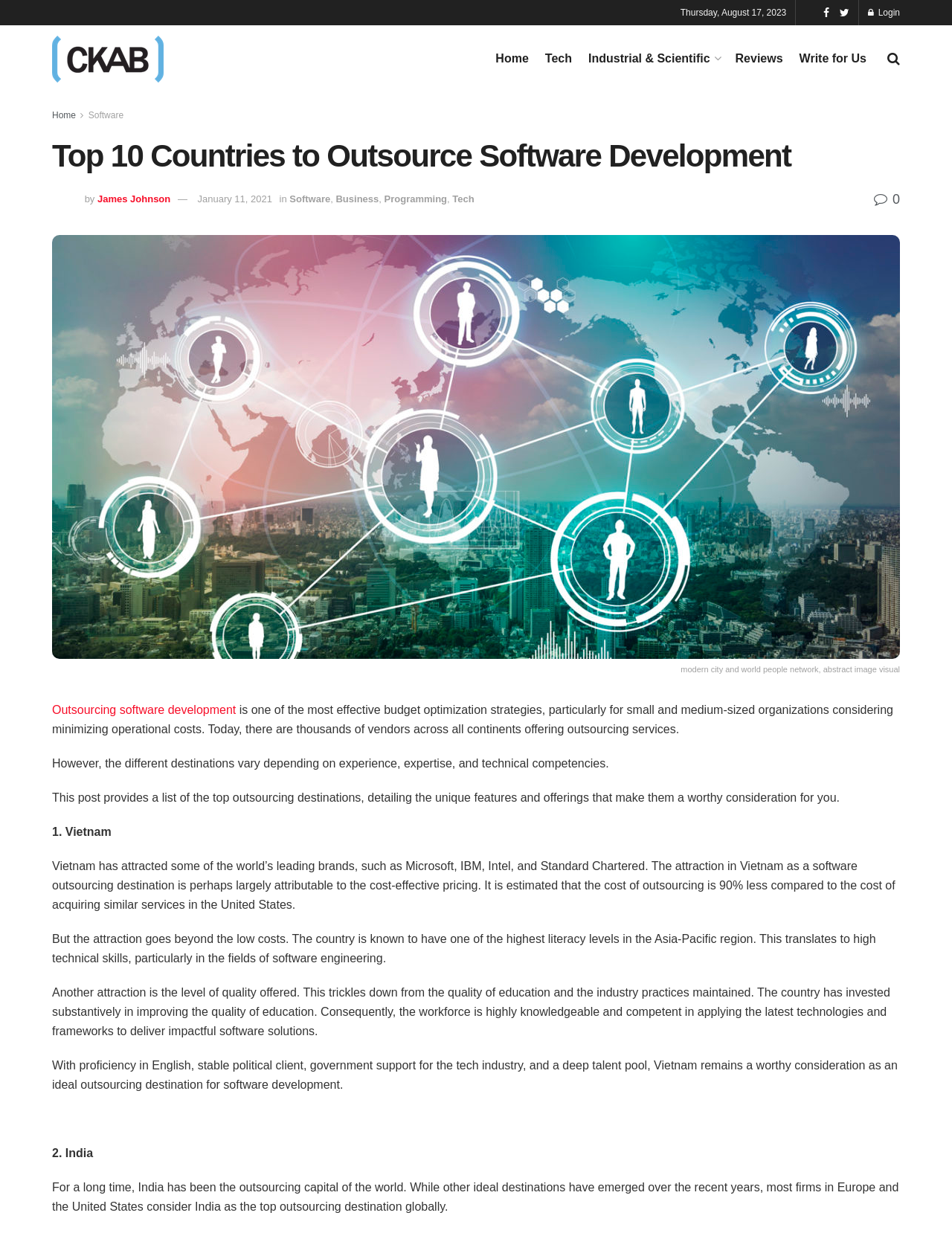Extract the primary headline from the webpage and present its text.

Top 10 Countries to Outsource Software Development